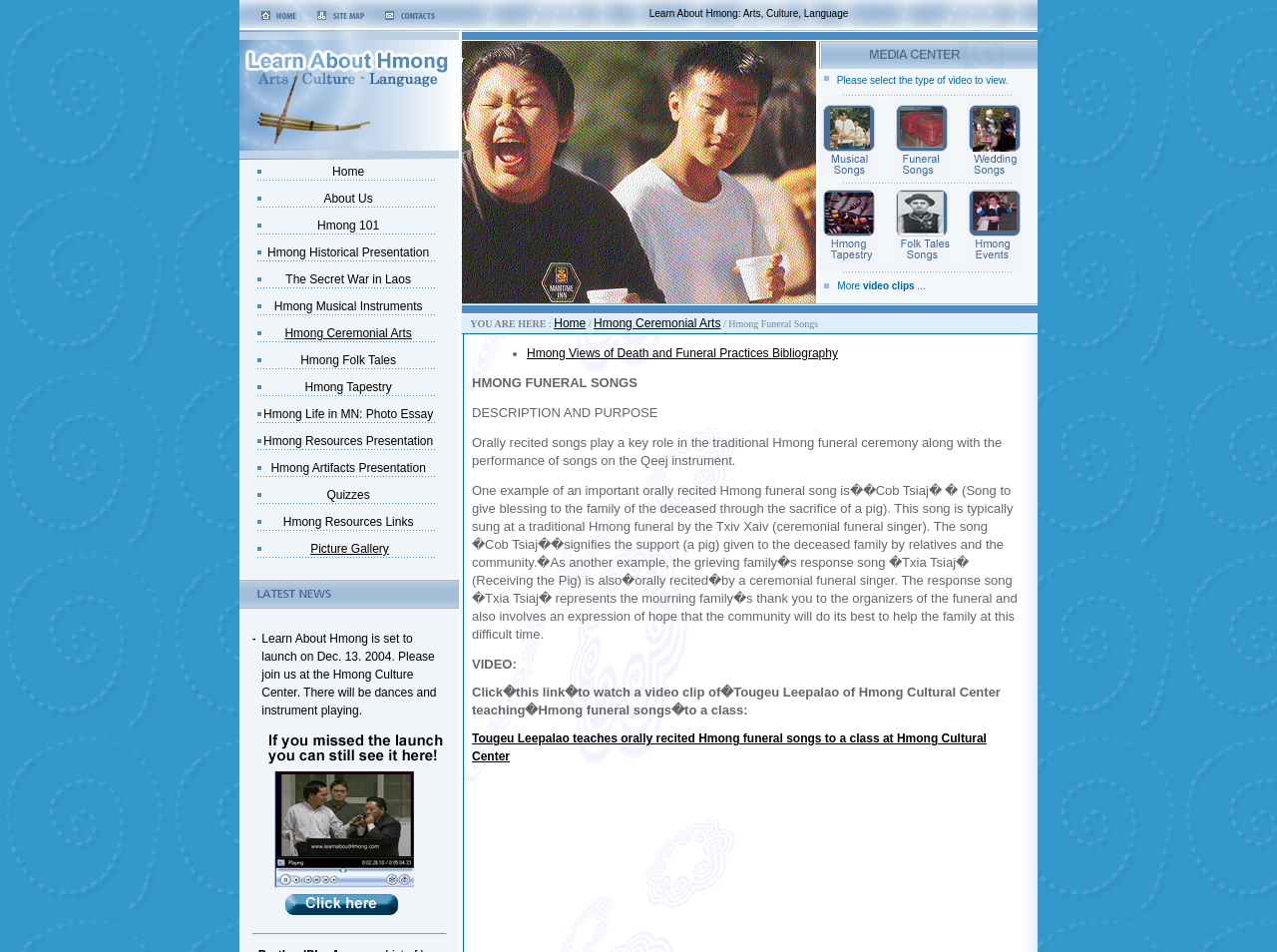Kindly provide the bounding box coordinates of the section you need to click on to fulfill the given instruction: "Click the 'Home' link".

[0.26, 0.172, 0.285, 0.187]